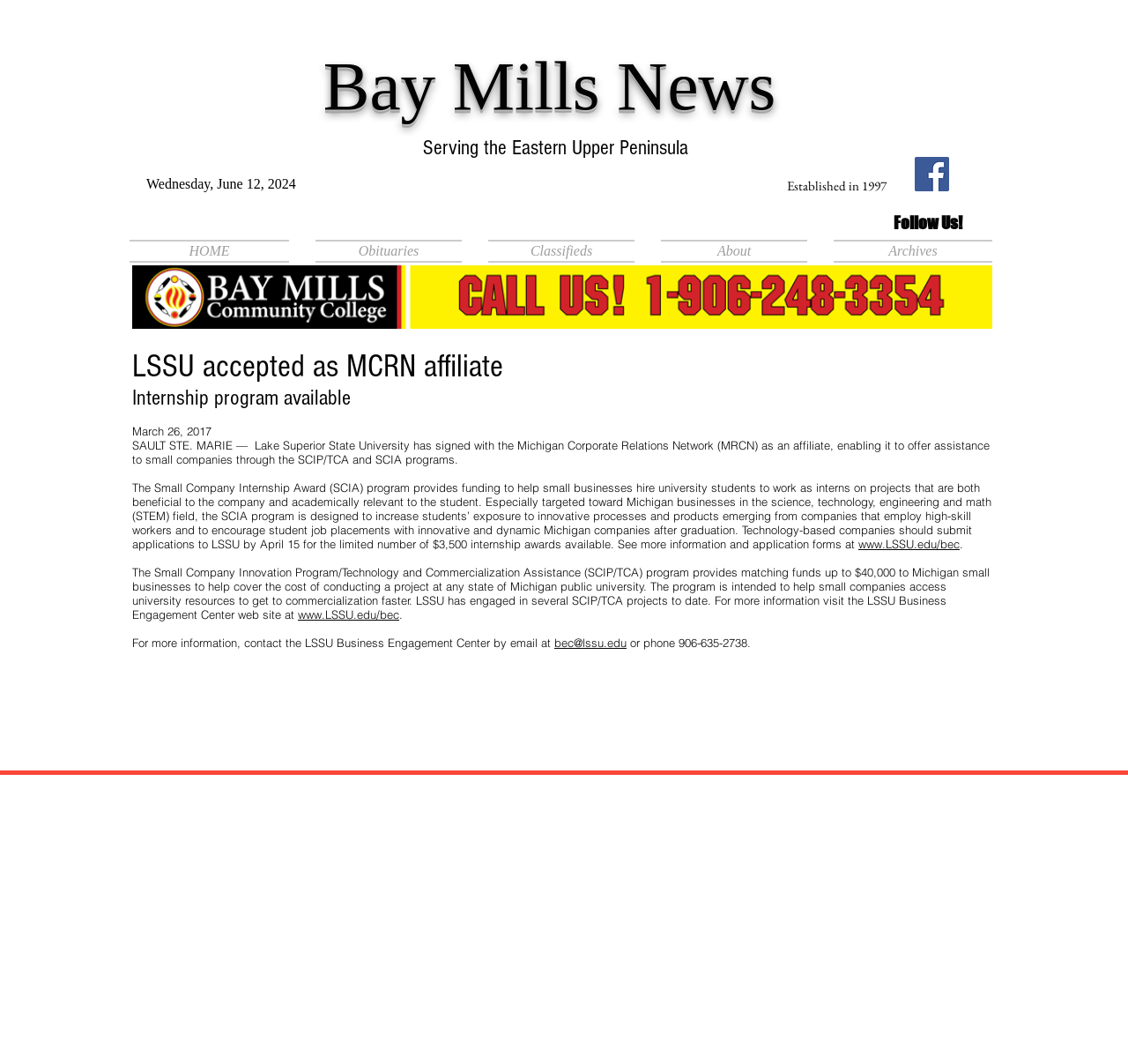Please identify the bounding box coordinates of the area I need to click to accomplish the following instruction: "Click on Facebook Social Icon".

[0.811, 0.147, 0.841, 0.18]